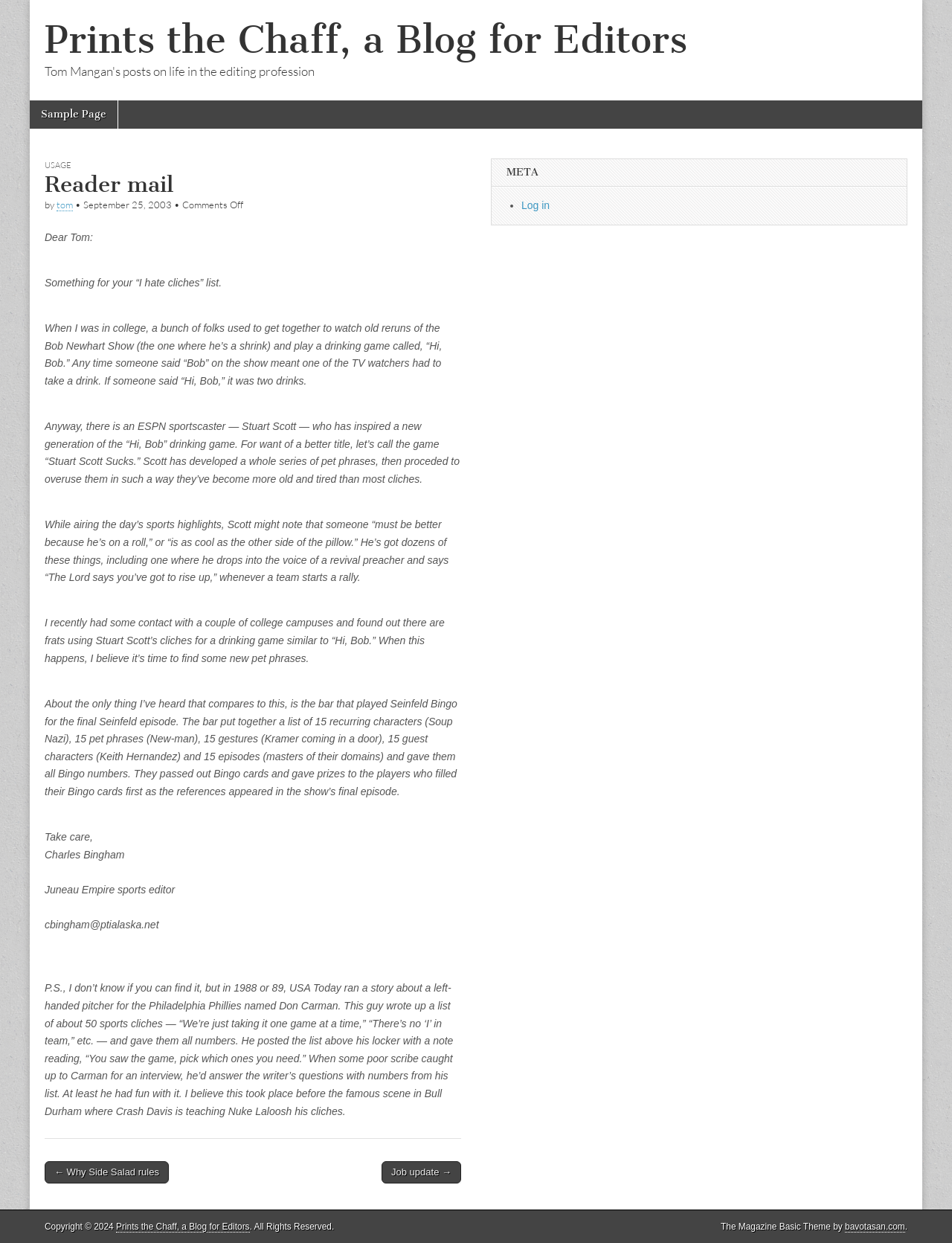Give a short answer using one word or phrase for the question:
What is the topic of the reader mail?

Stuart Scott's cliches